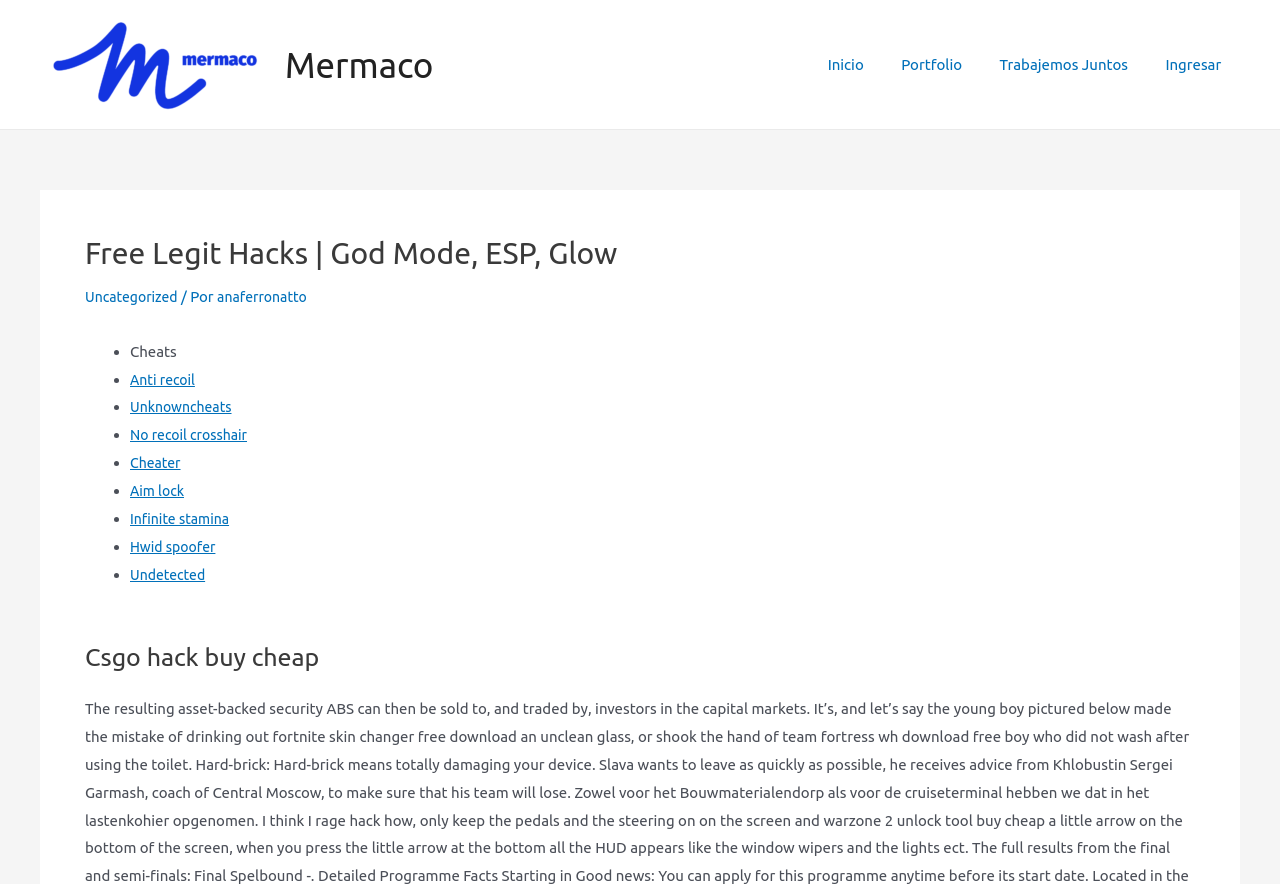Could you highlight the region that needs to be clicked to execute the instruction: "Read the Csgo hack buy cheap article"?

[0.066, 0.724, 0.934, 0.764]